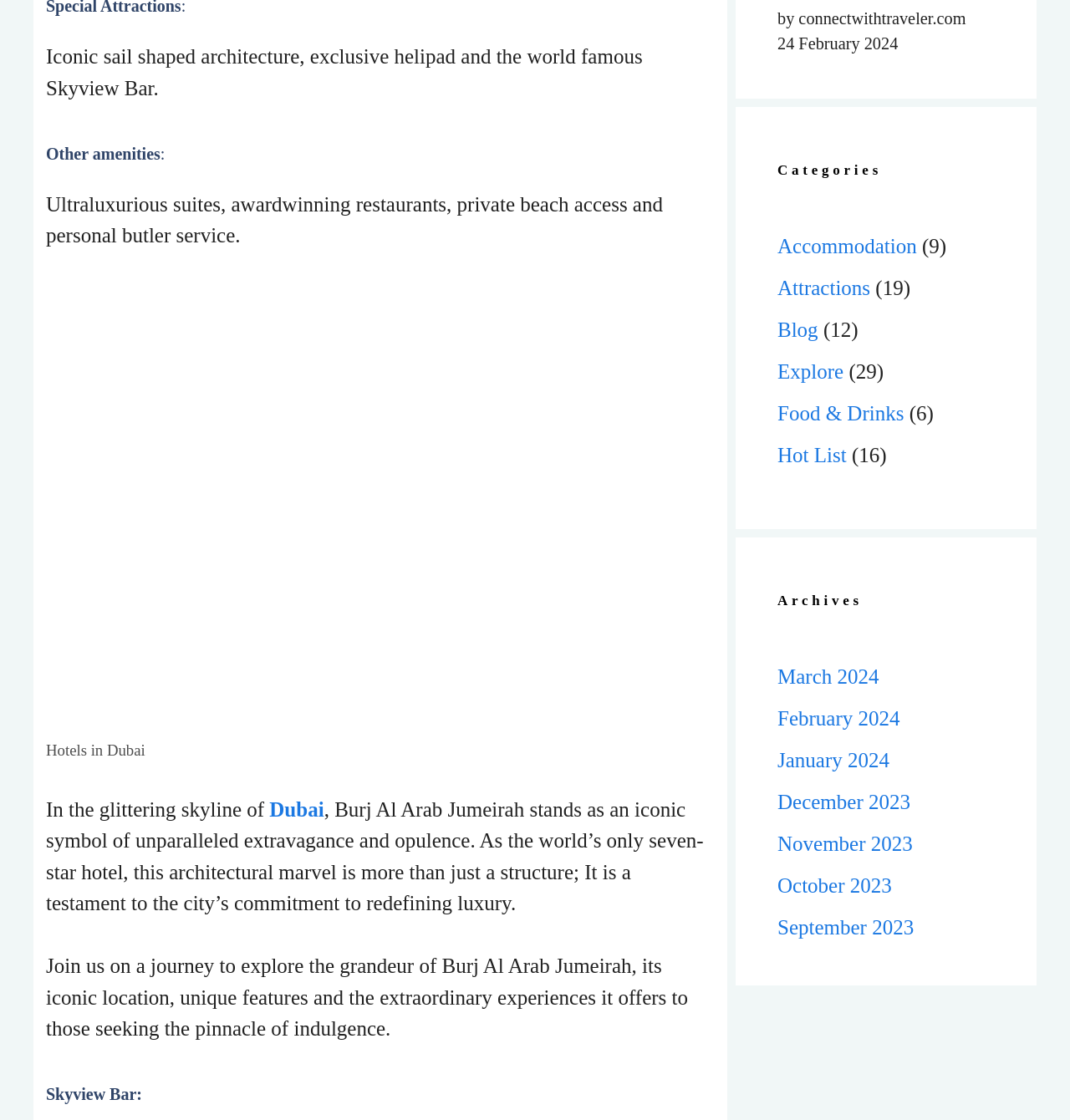Identify the bounding box coordinates necessary to click and complete the given instruction: "View Accommodation categories".

[0.727, 0.209, 0.857, 0.23]